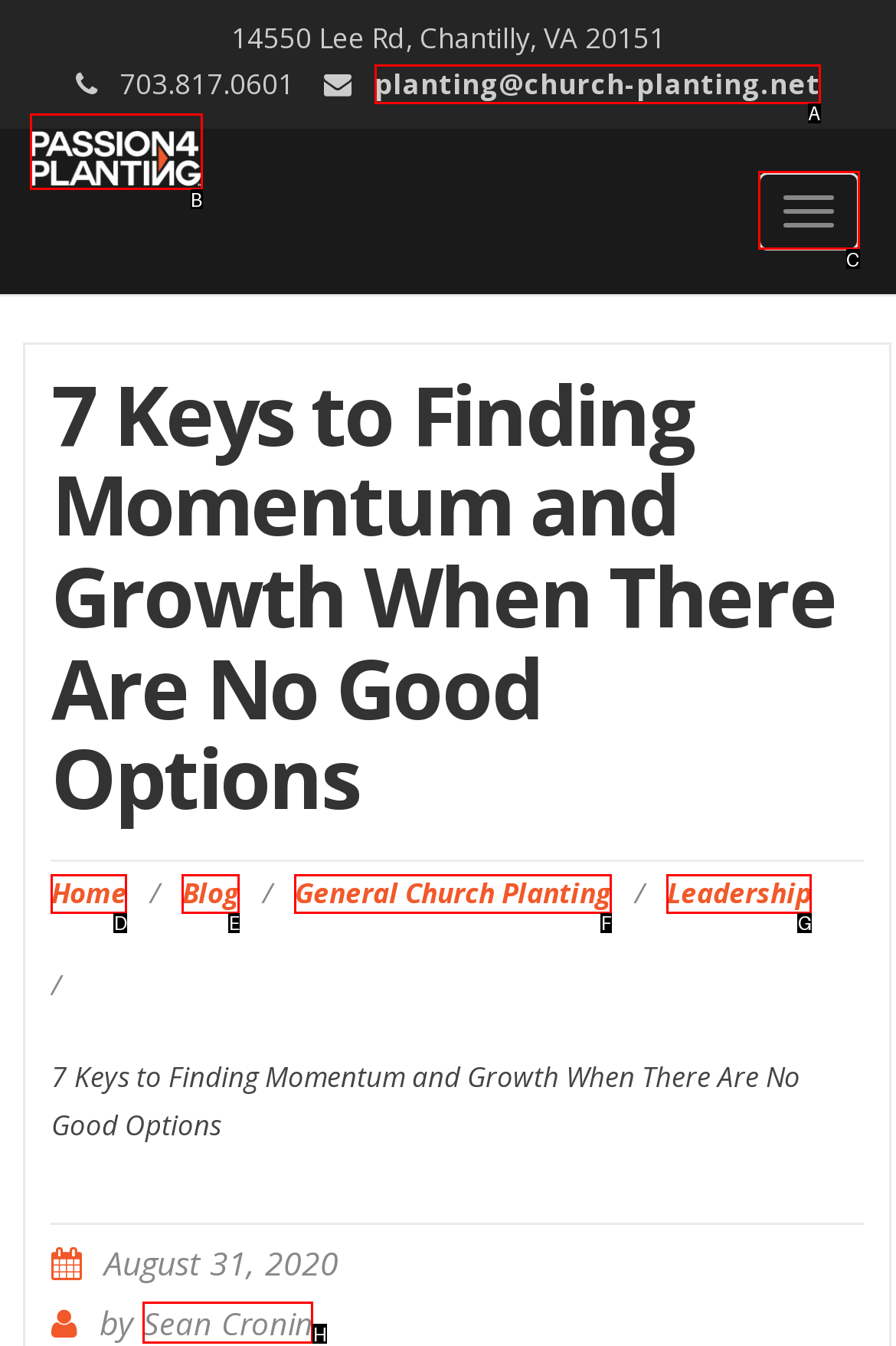Tell me which one HTML element best matches the description: planting@church-planting.net
Answer with the option's letter from the given choices directly.

A